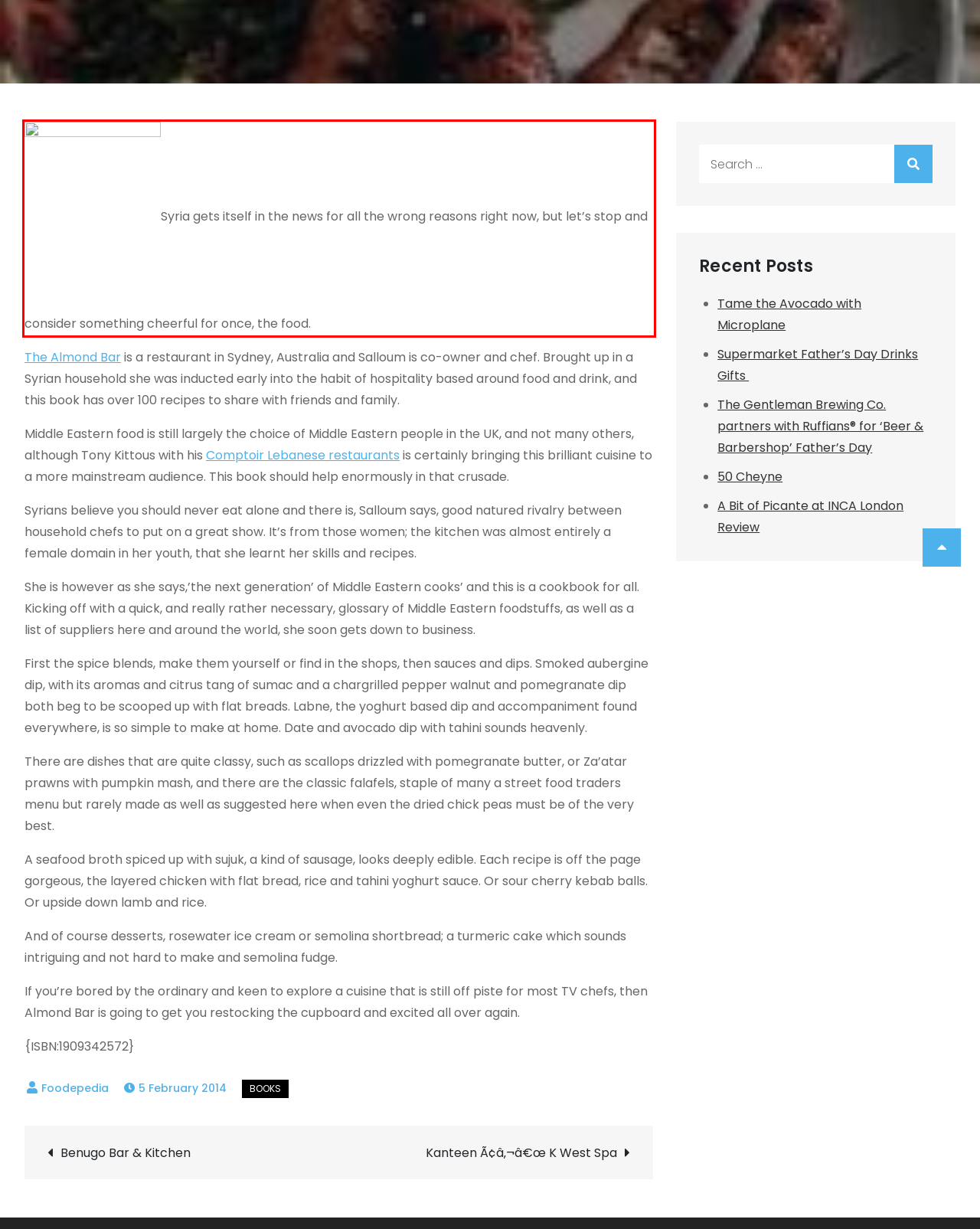Given a webpage screenshot, identify the text inside the red bounding box using OCR and extract it.

Syria gets itself in the news for all the wrong reasons right now, but let’s stop and consider something cheerful for once, the food.